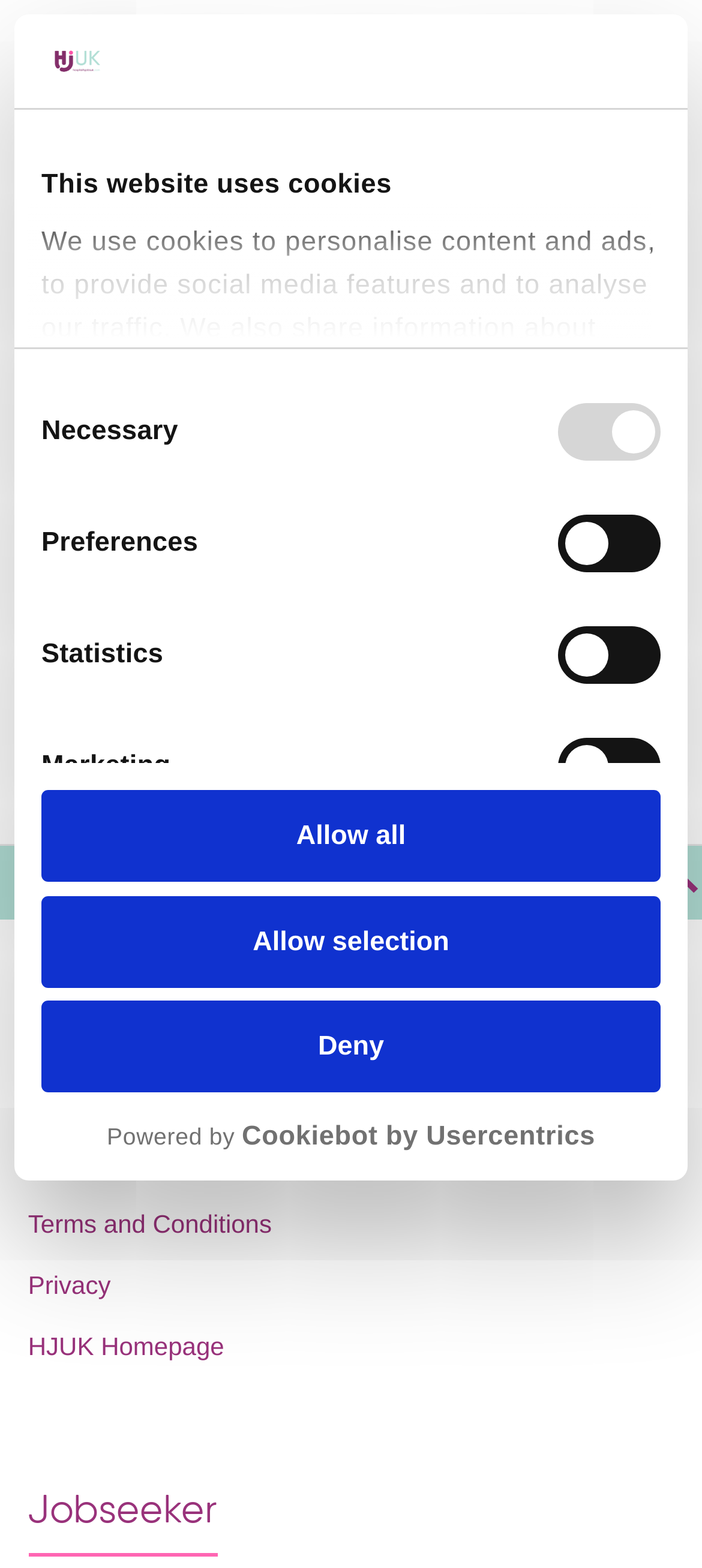Pinpoint the bounding box coordinates of the clickable element needed to complete the instruction: "Download Epson XP-440 Driver and Software". The coordinates should be provided as four float numbers between 0 and 1: [left, top, right, bottom].

None